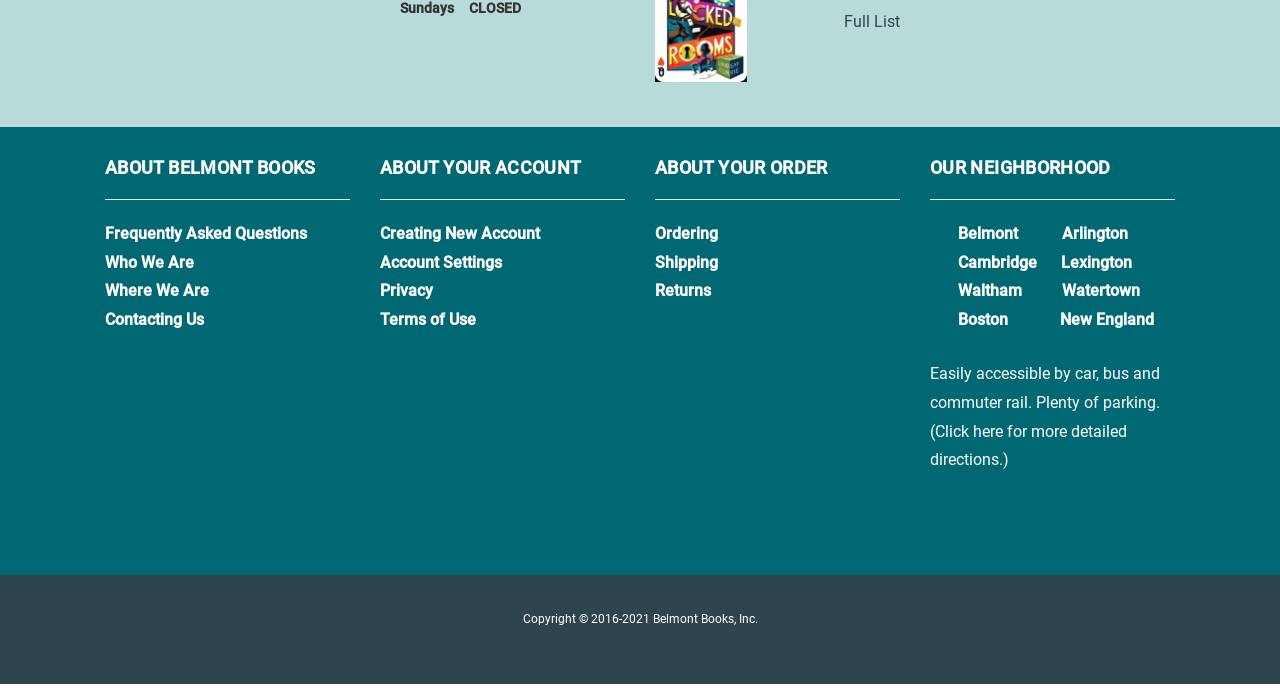Determine the bounding box coordinates for the area that should be clicked to carry out the following instruction: "Learn about who we are".

[0.082, 0.367, 0.152, 0.395]